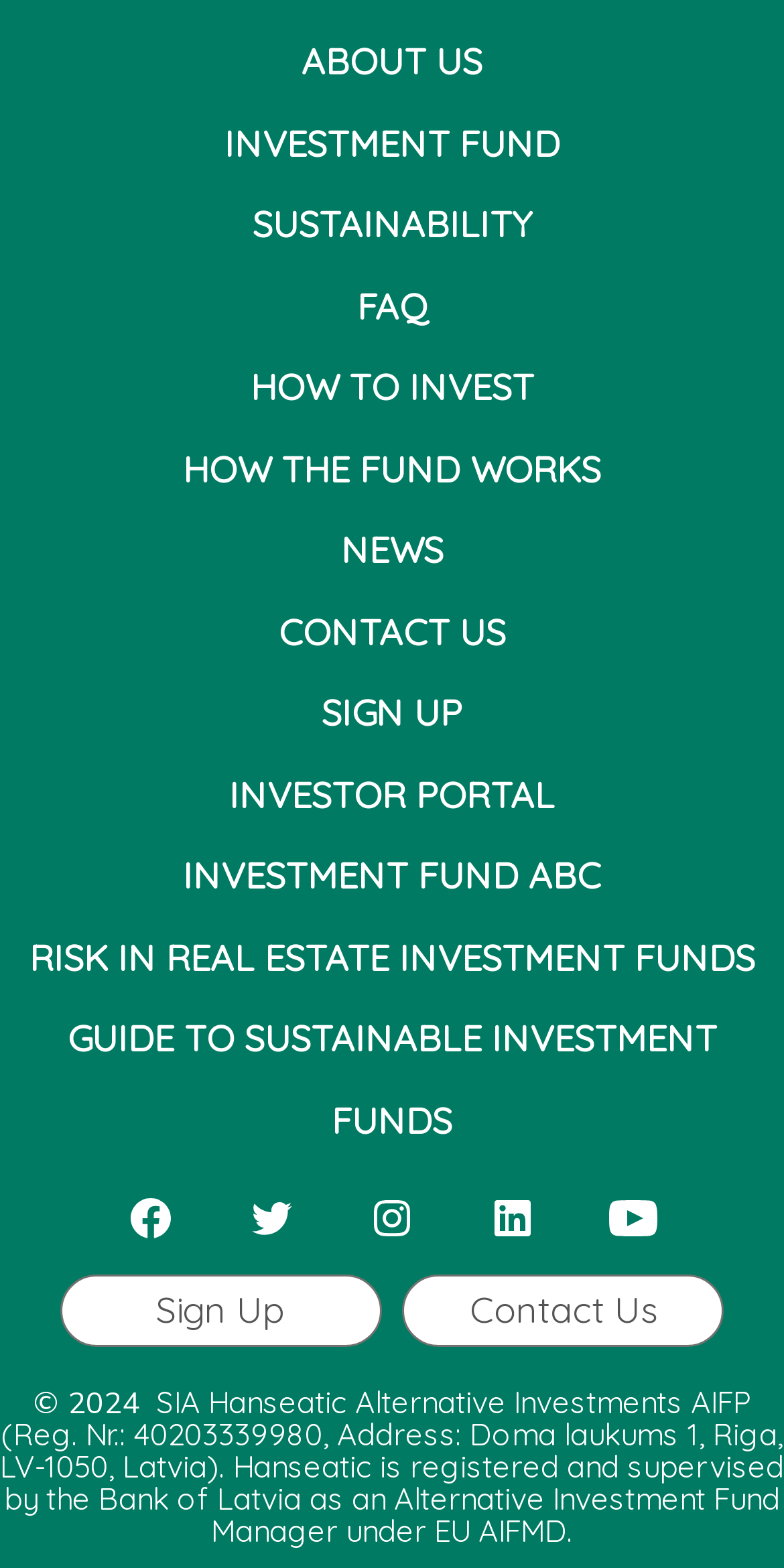Find the bounding box coordinates of the clickable area that will achieve the following instruction: "Click on ABOUT US".

[0.0, 0.014, 1.0, 0.066]